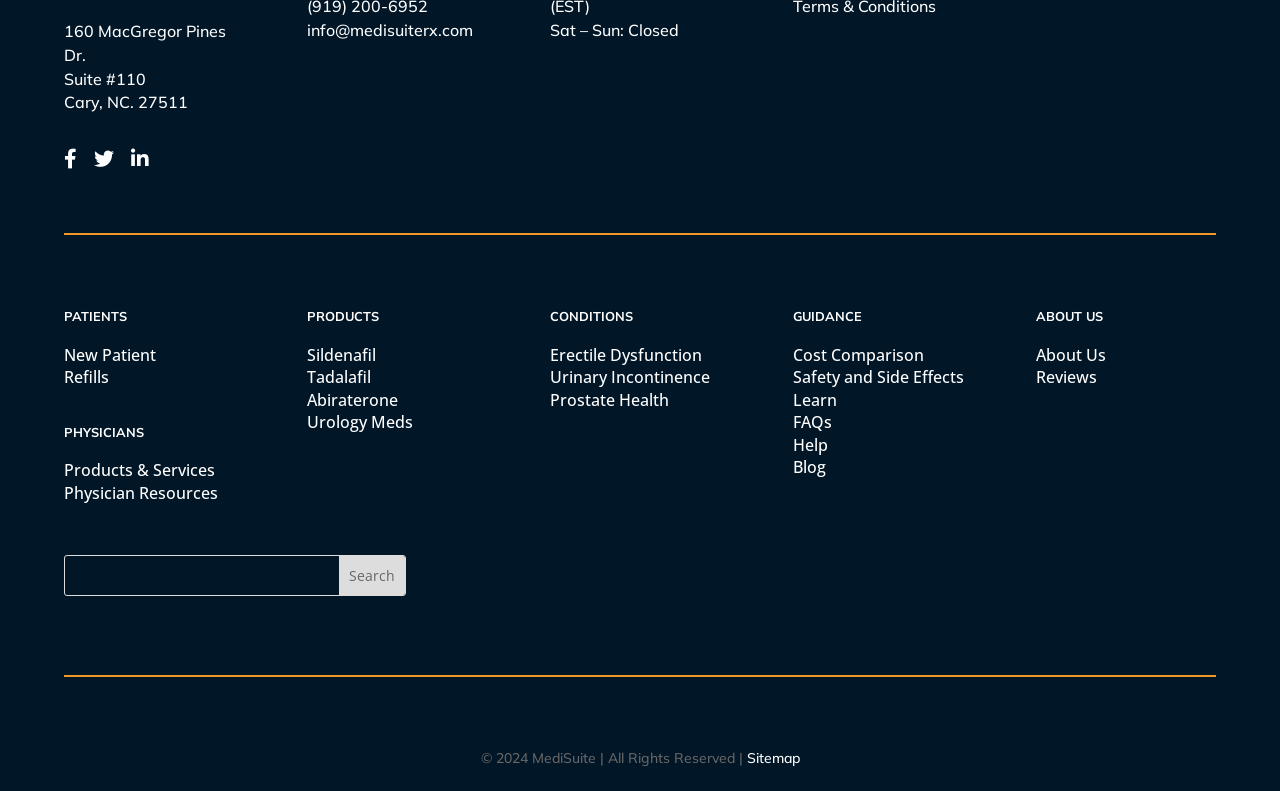How many social media links are there?
Please provide a comprehensive answer based on the visual information in the image.

There are three social media links at the top of the webpage, represented by icons: '', '', and ''.